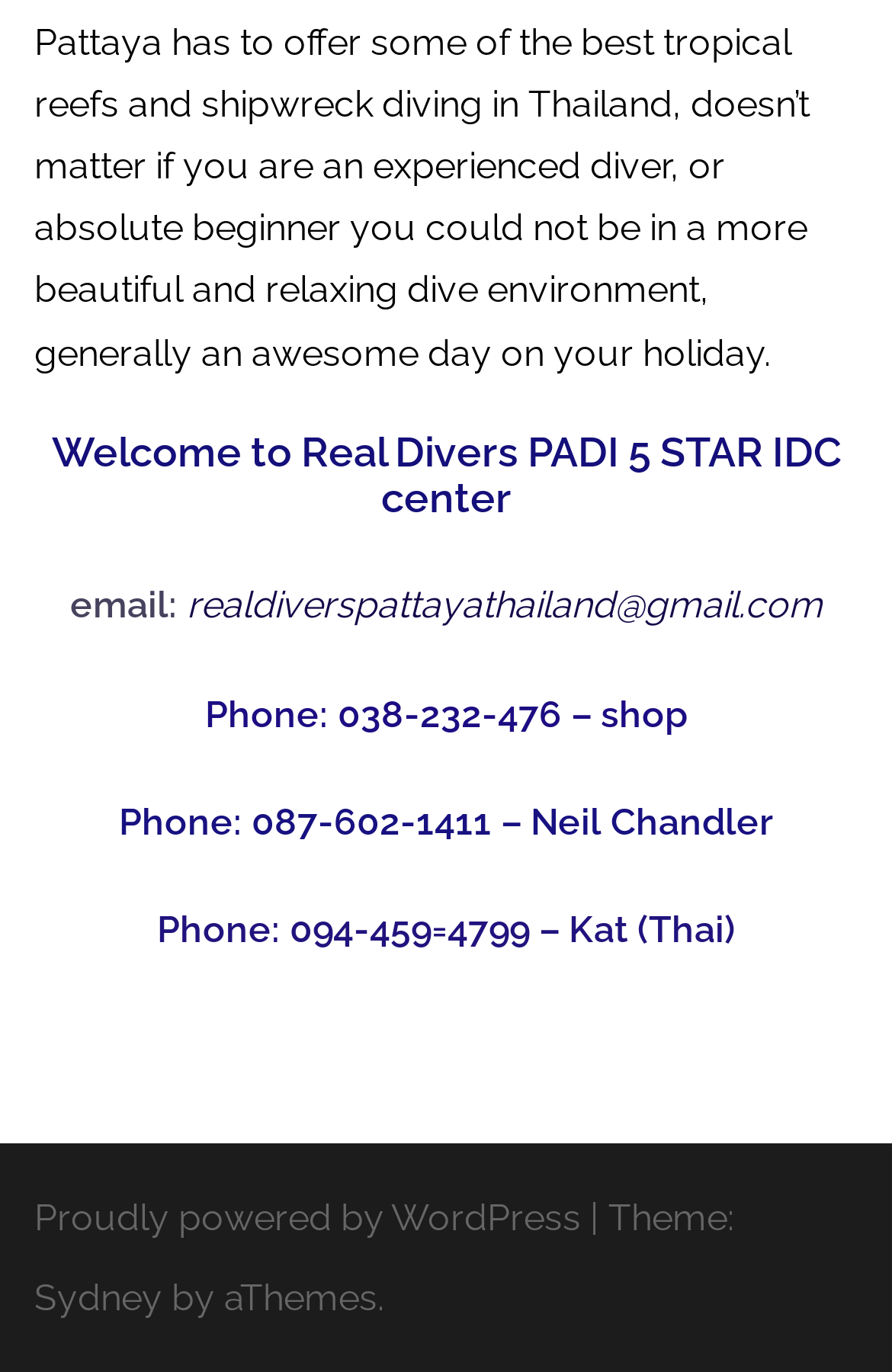Please specify the bounding box coordinates in the format (top-left x, top-left y, bottom-right x, bottom-right y), with values ranging from 0 to 1. Identify the bounding box for the UI component described as follows: Proudly powered by WordPress

[0.038, 0.872, 0.651, 0.903]